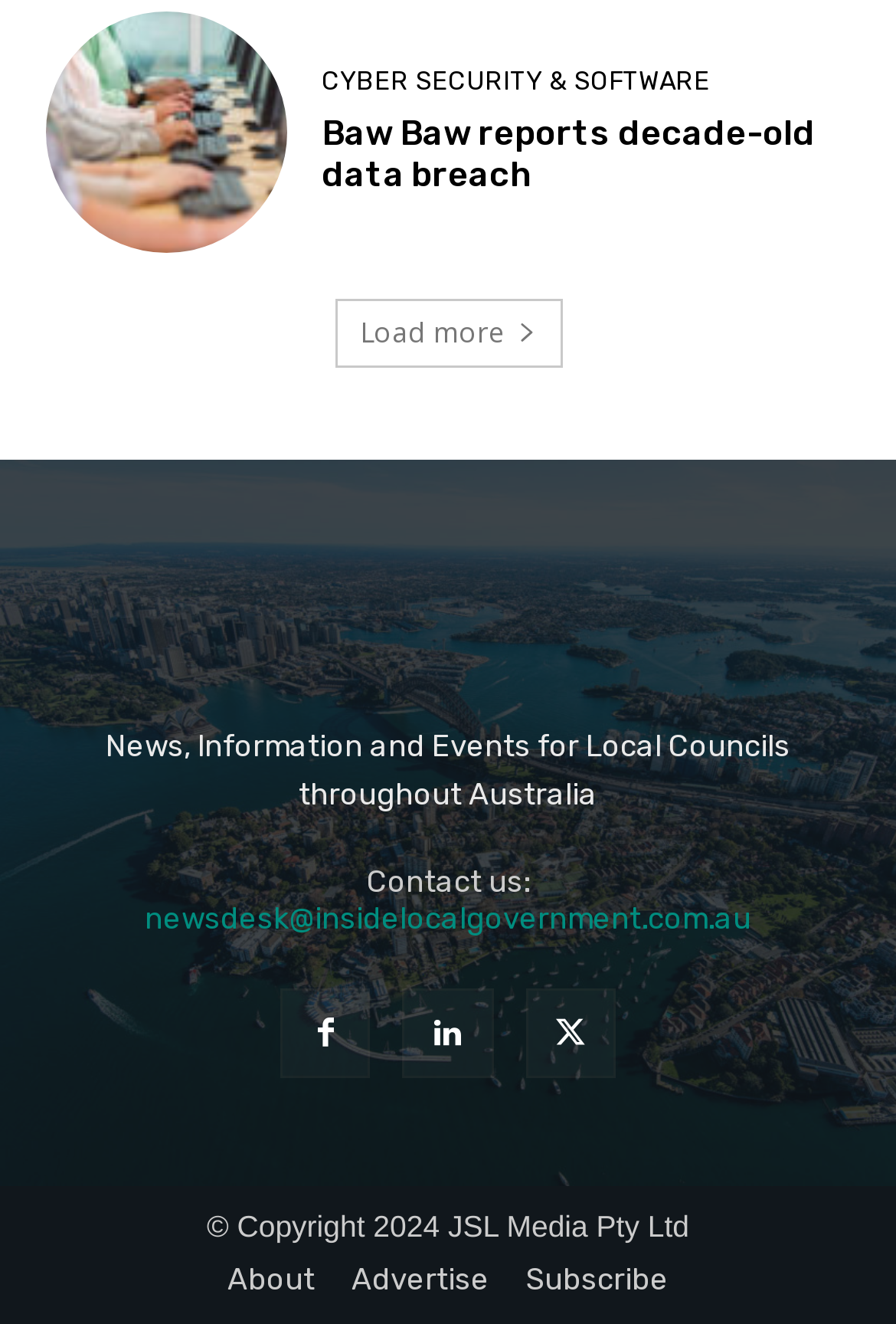How can users contact the website?
Answer the question with just one word or phrase using the image.

newsdesk email